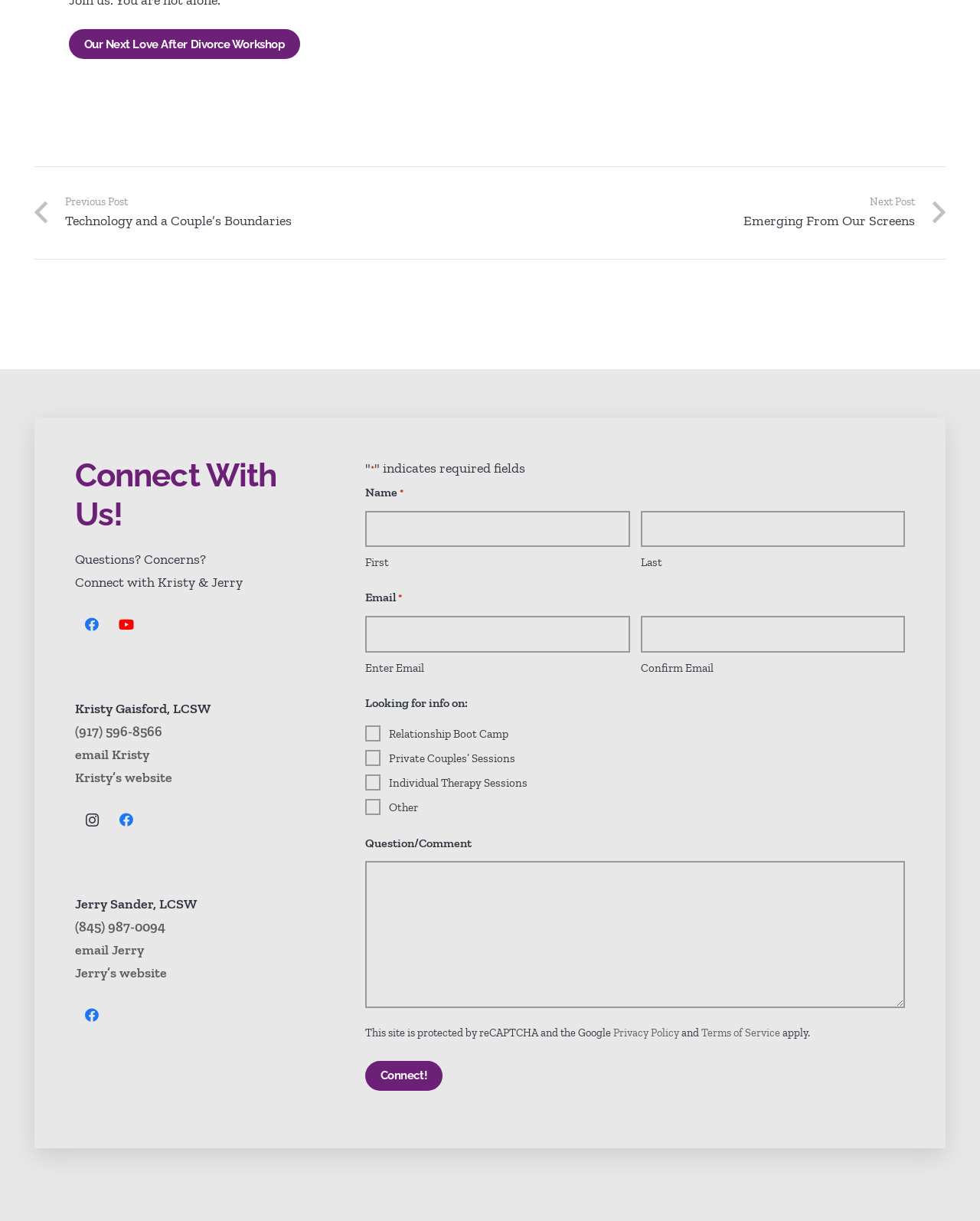For the following element description, predict the bounding box coordinates in the format (top-left x, top-left y, bottom-right x, bottom-right y). All values should be floating point numbers between 0 and 1. Description: parent_node: Enter Email name="input_2"

[0.373, 0.505, 0.643, 0.534]